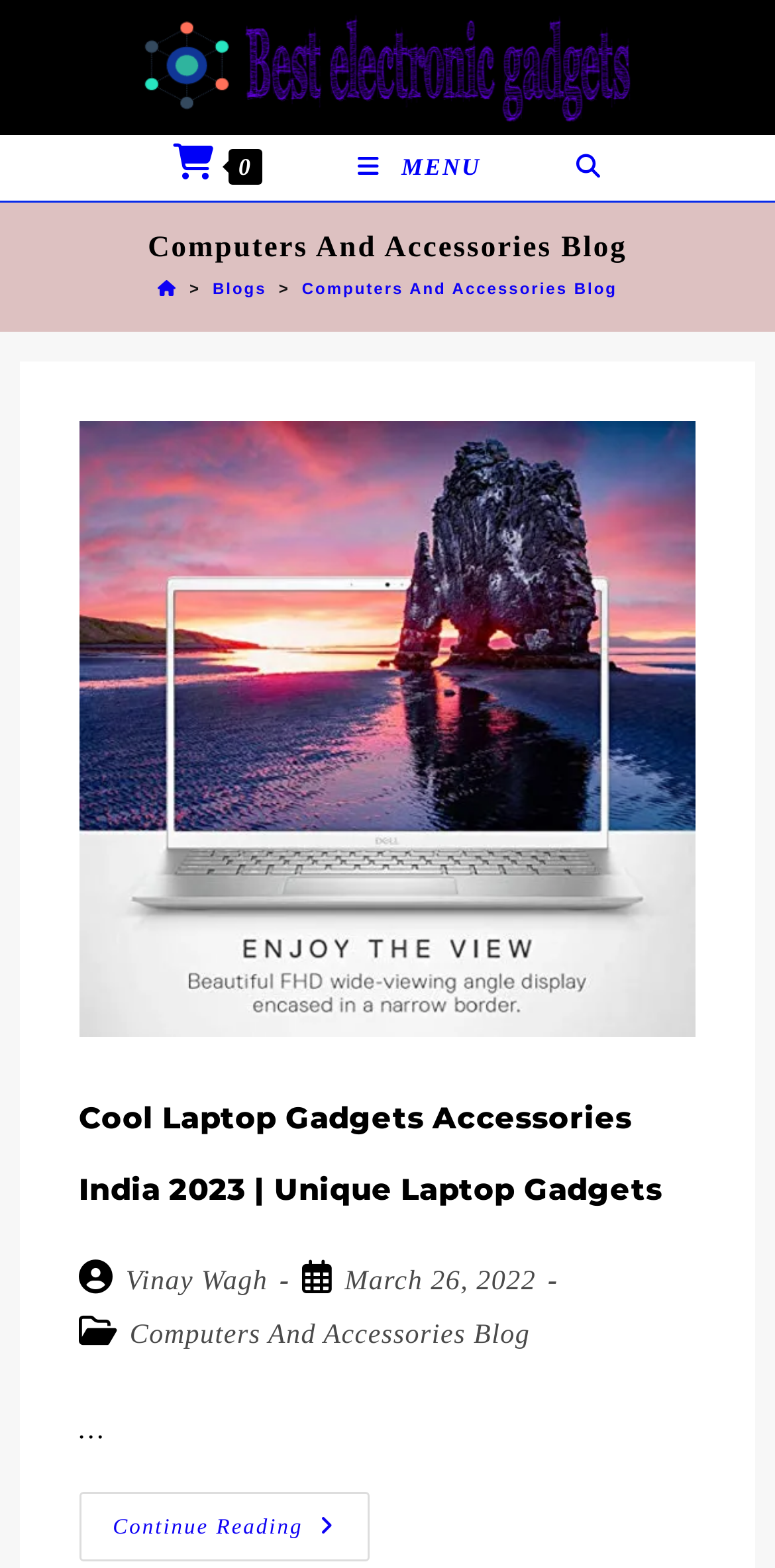Give a one-word or short phrase answer to this question: 
When was the article published?

March 26, 2022